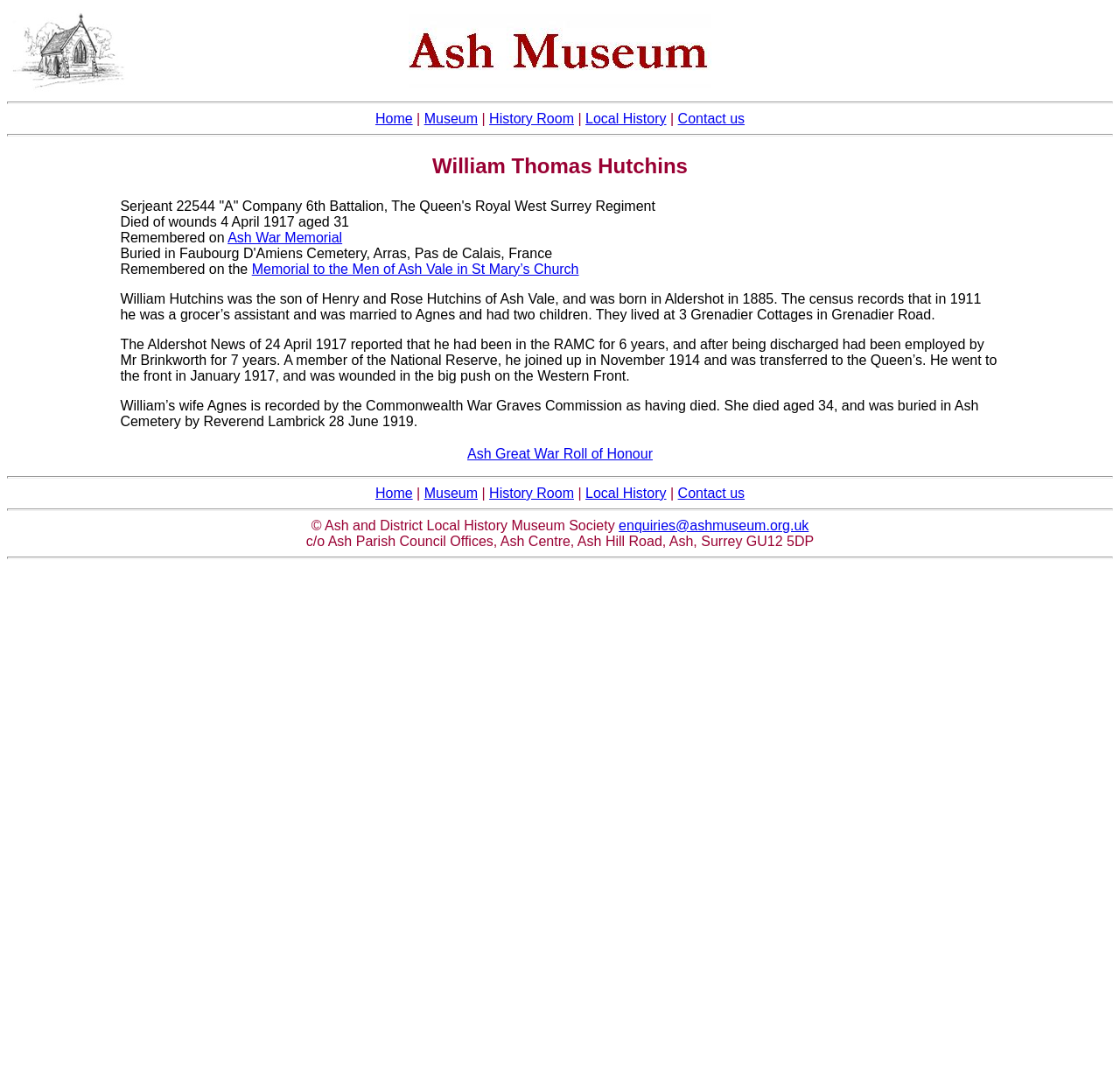Extract the bounding box coordinates of the UI element described by: "Local History". The coordinates should include four float numbers ranging from 0 to 1, e.g., [left, top, right, bottom].

[0.523, 0.456, 0.595, 0.47]